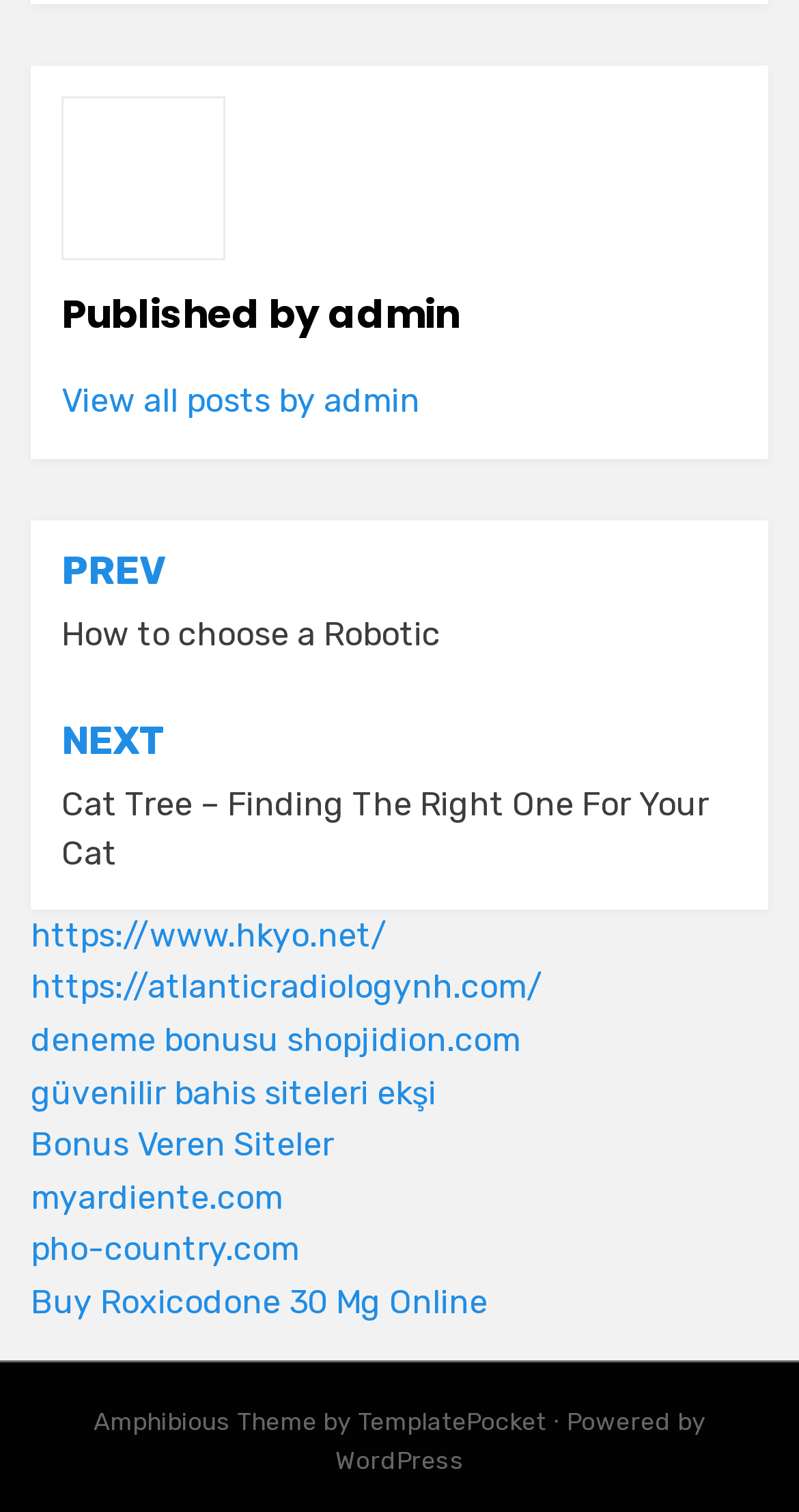Given the element description "https://www.hkyo.net/" in the screenshot, predict the bounding box coordinates of that UI element.

[0.038, 0.605, 0.485, 0.631]